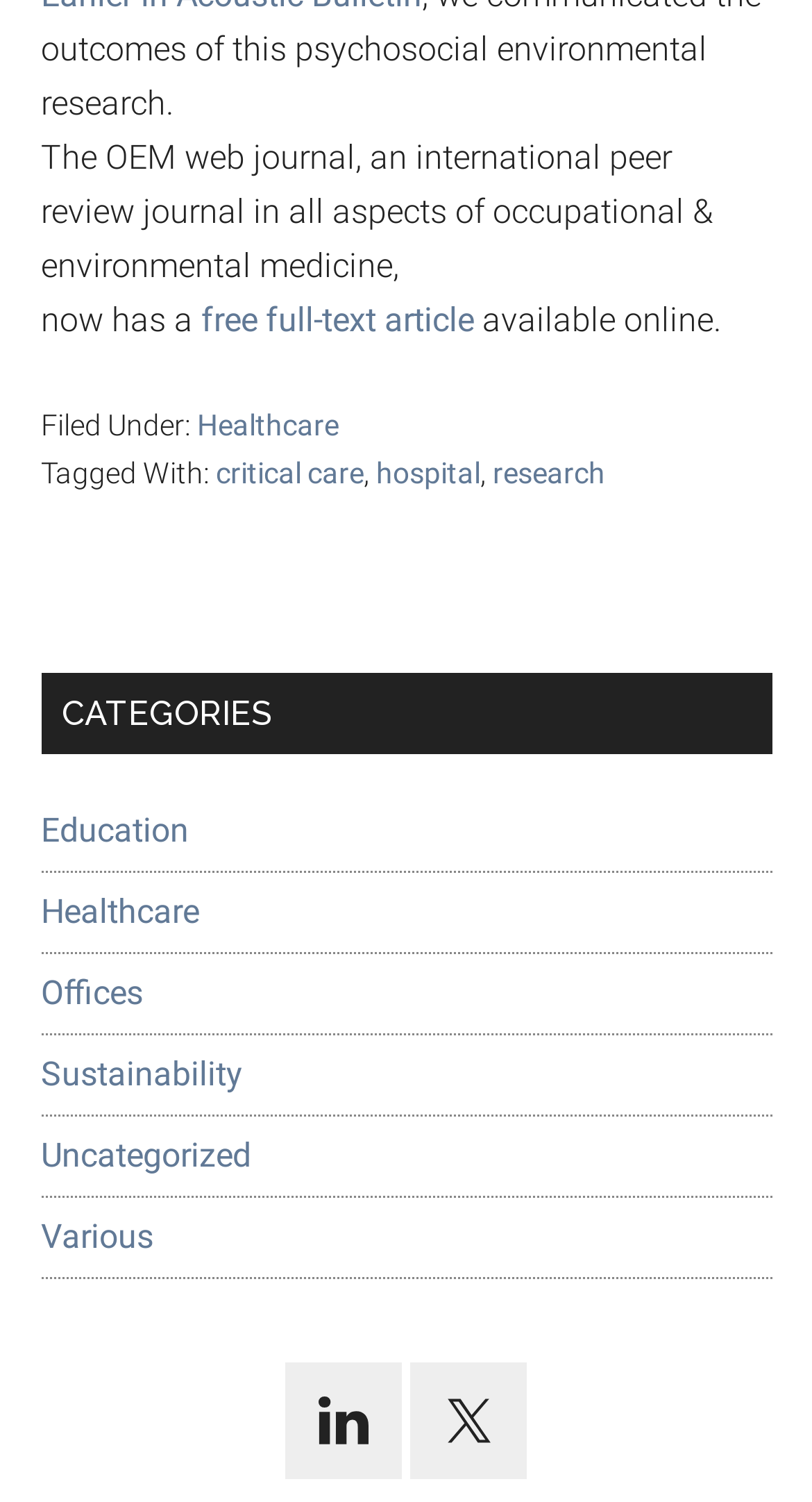Determine the bounding box coordinates of the section I need to click to execute the following instruction: "read the journal description". Provide the coordinates as four float numbers between 0 and 1, i.e., [left, top, right, bottom].

[0.05, 0.092, 0.878, 0.191]